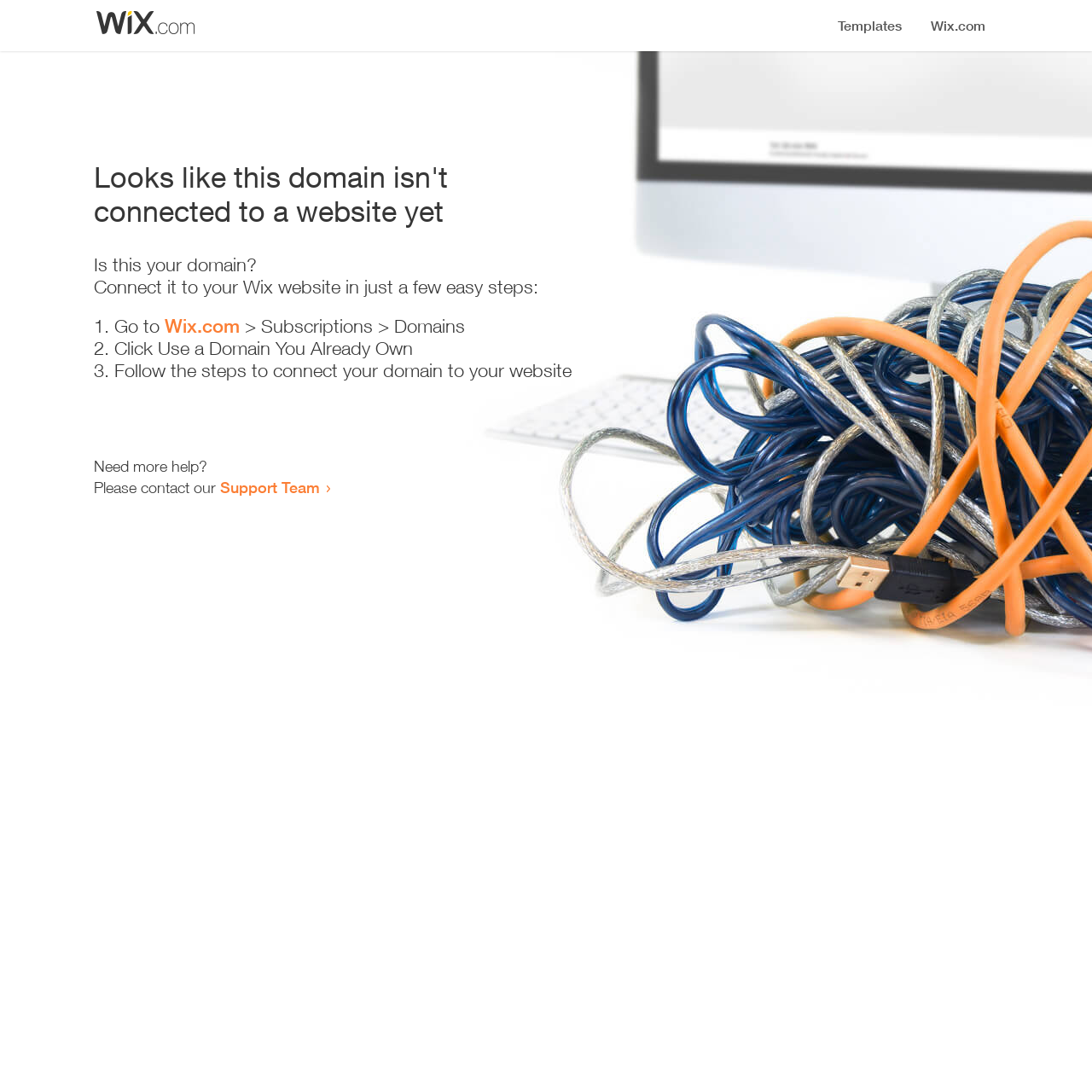What is the main issue with this domain?
Provide an in-depth and detailed explanation in response to the question.

Based on the heading 'Looks like this domain isn't connected to a website yet', it is clear that the main issue with this domain is that it is not connected to a website.